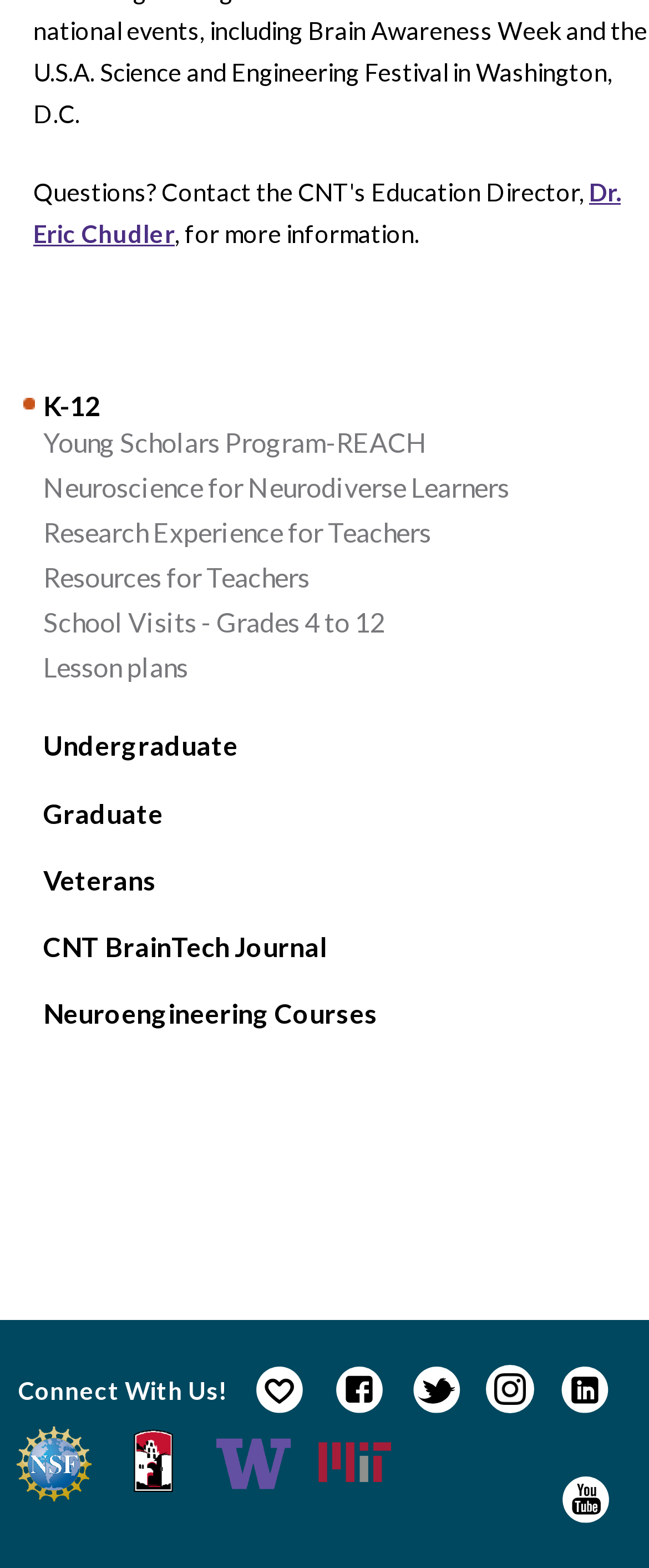Pinpoint the bounding box coordinates of the element you need to click to execute the following instruction: "connect with us on GIFT". The bounding box should be represented by four float numbers between 0 and 1, in the format [left, top, right, bottom].

[0.387, 0.87, 0.477, 0.906]